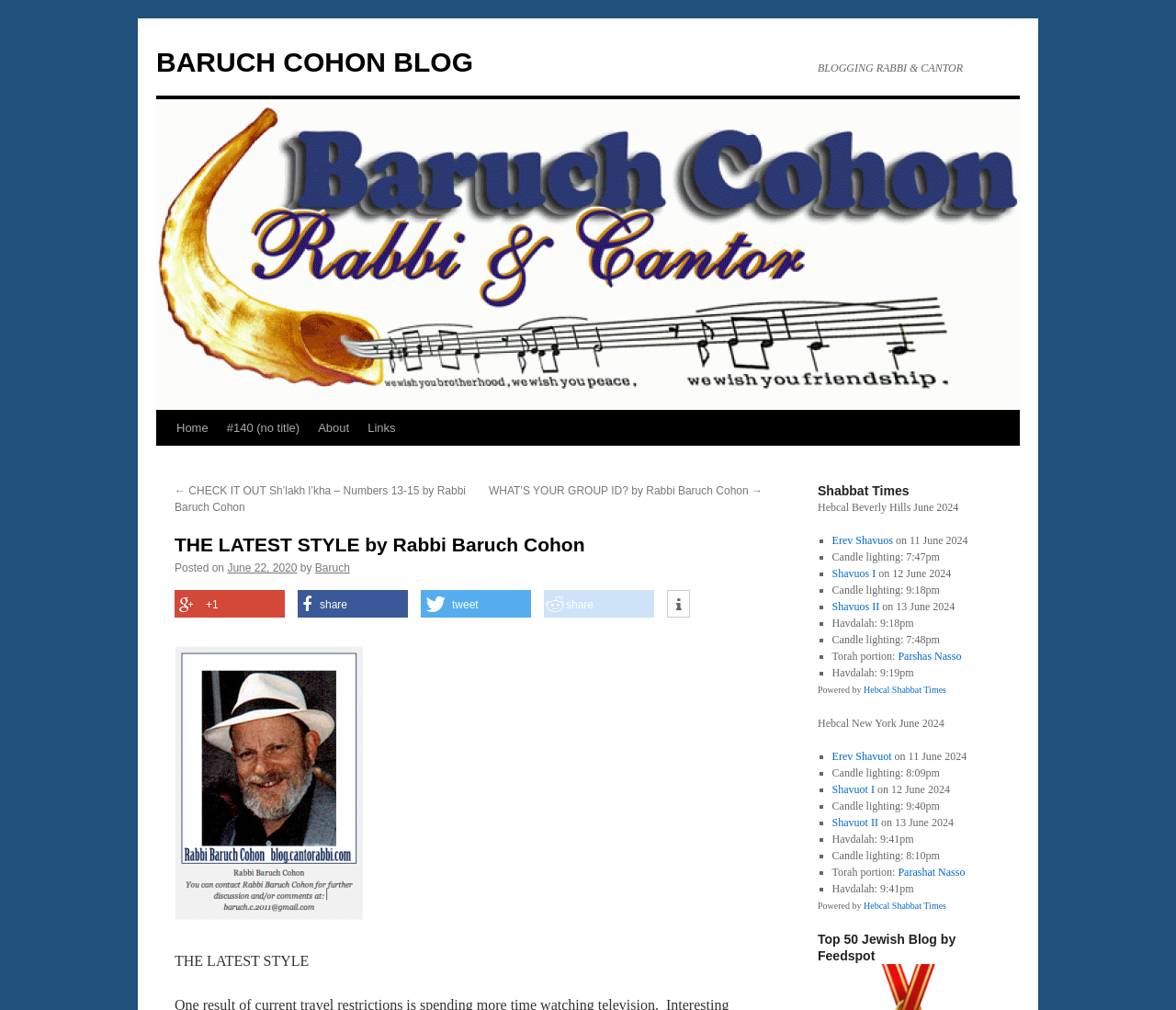Using the image as a reference, answer the following question in as much detail as possible:
How many Shabbat Times sections are there?

There are two Shabbat Times sections, one for Beverly Hills and one for New York, which can be found in the middle of the webpage.